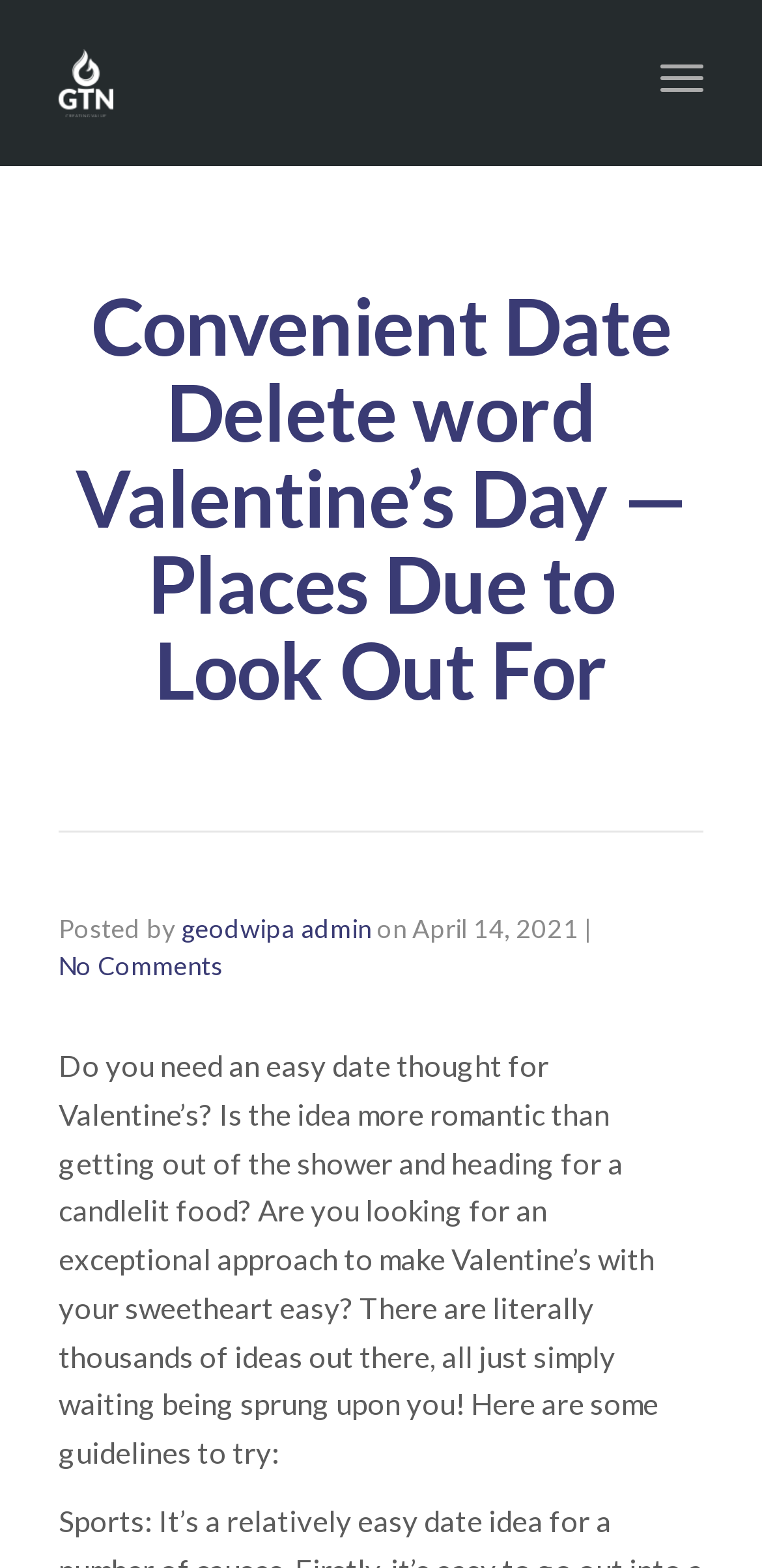Please provide a detailed answer to the question below by examining the image:
Who is the author of the article?

The author of the article can be found by looking at the section that mentions 'Posted by' and then finding the link that follows it, which is 'geodwipa admin'.